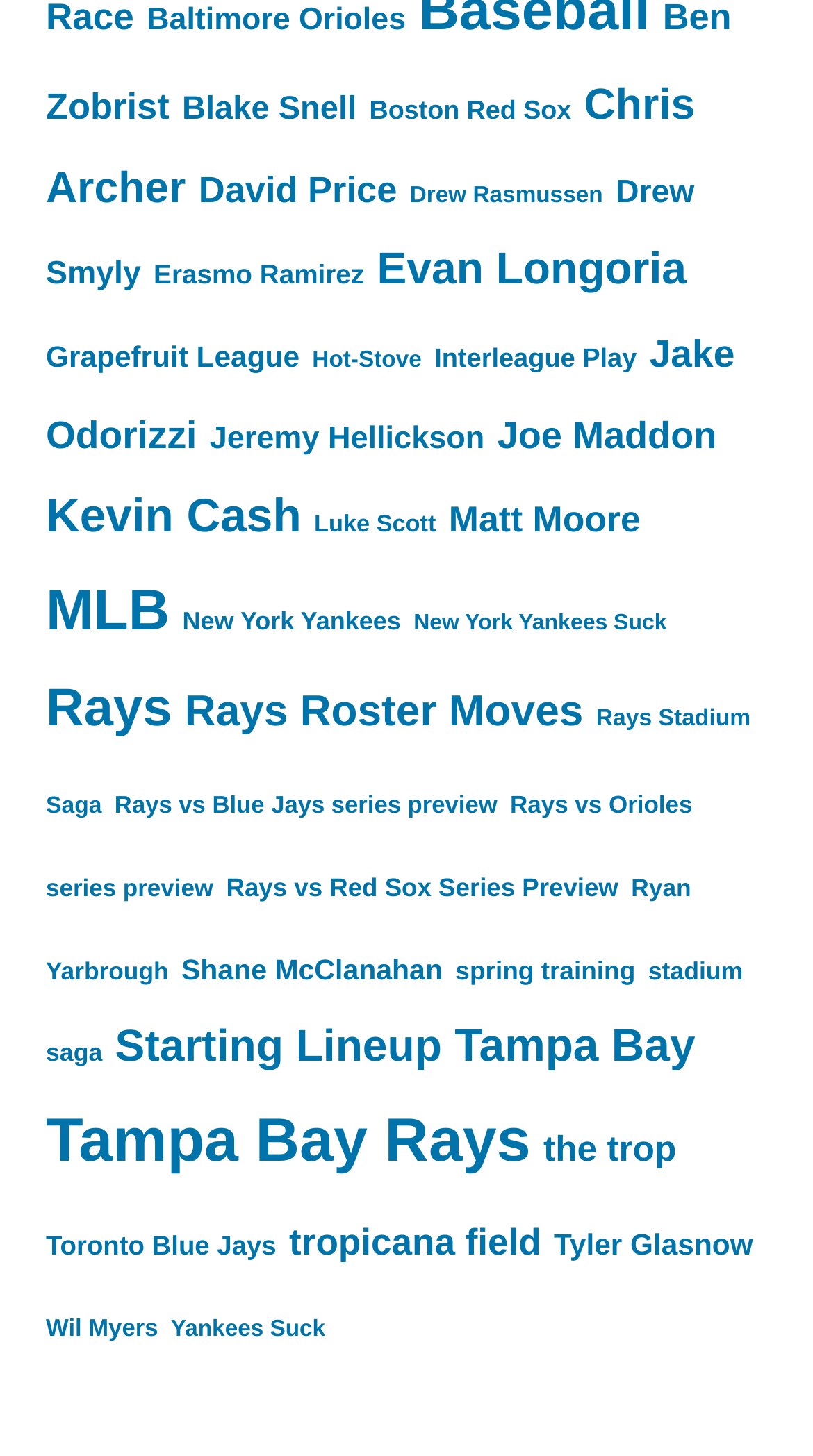Extract the bounding box coordinates for the described element: "Starting Lineup". The coordinates should be represented as four float numbers between 0 and 1: [left, top, right, bottom].

[0.142, 0.702, 0.543, 0.736]